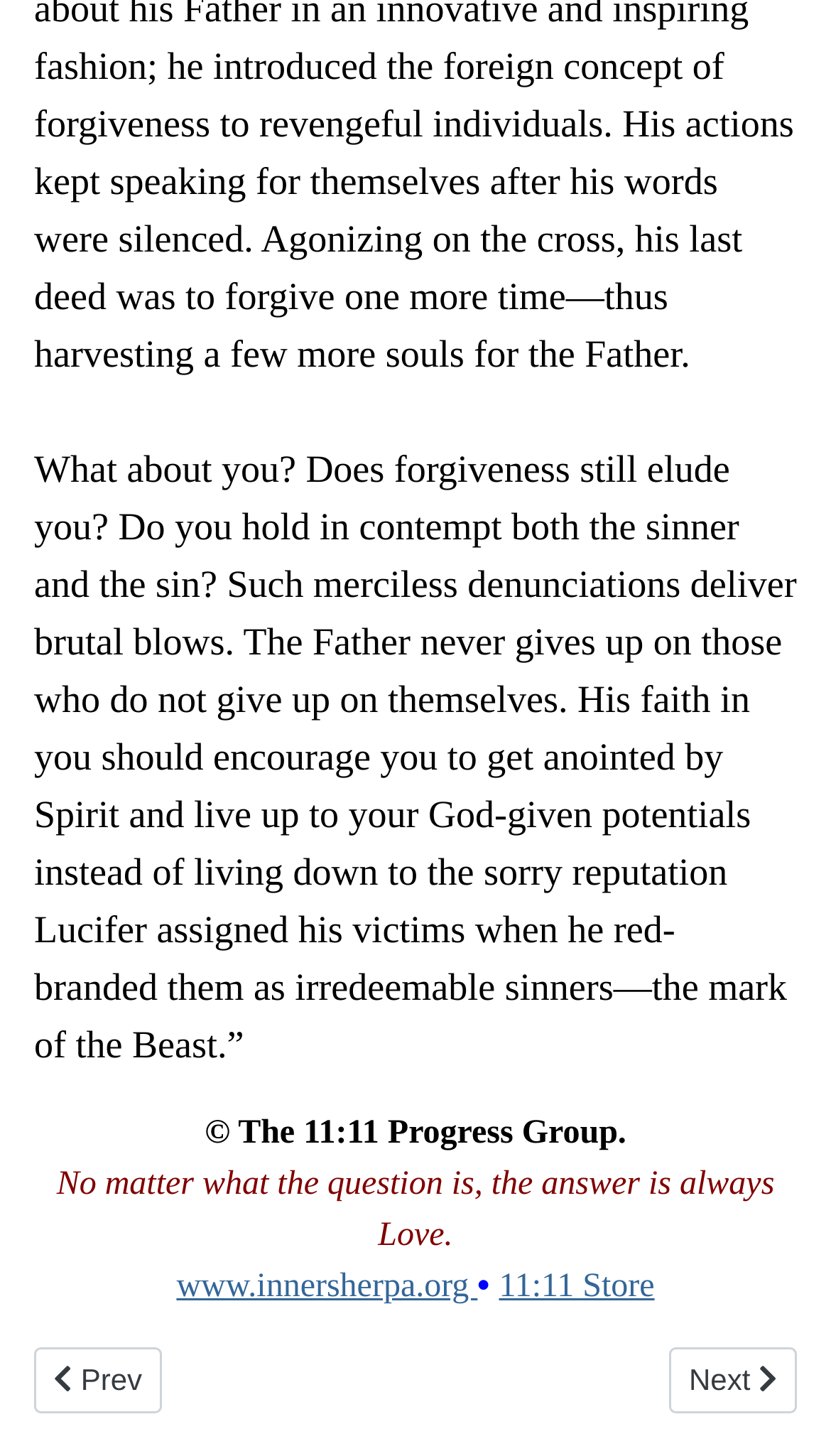Provide the bounding box coordinates of the HTML element described by the text: "11:11 Store". The coordinates should be in the format [left, top, right, bottom] with values between 0 and 1.

[0.6, 0.872, 0.788, 0.897]